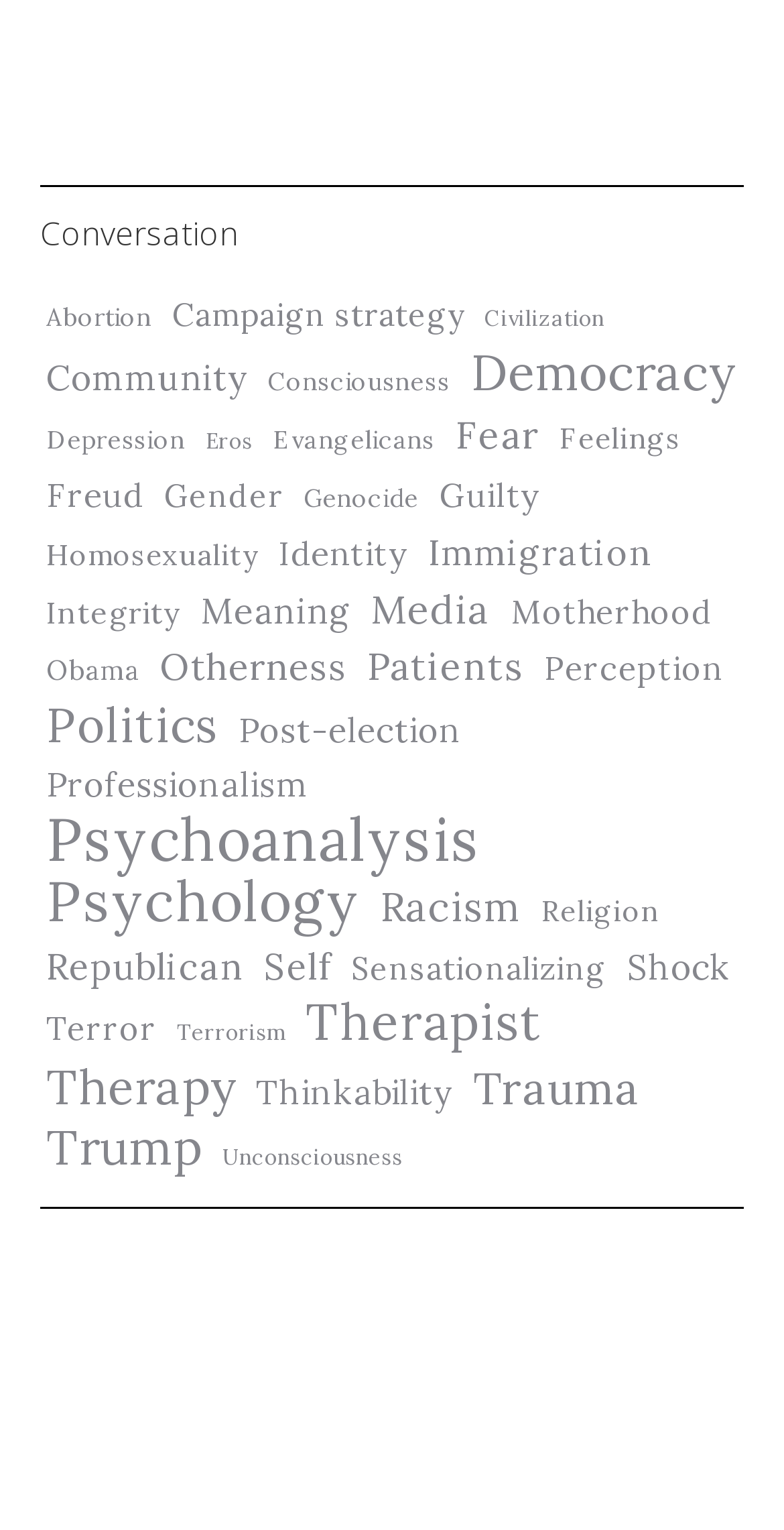Please specify the bounding box coordinates for the clickable region that will help you carry out the instruction: "view primary menu".

None